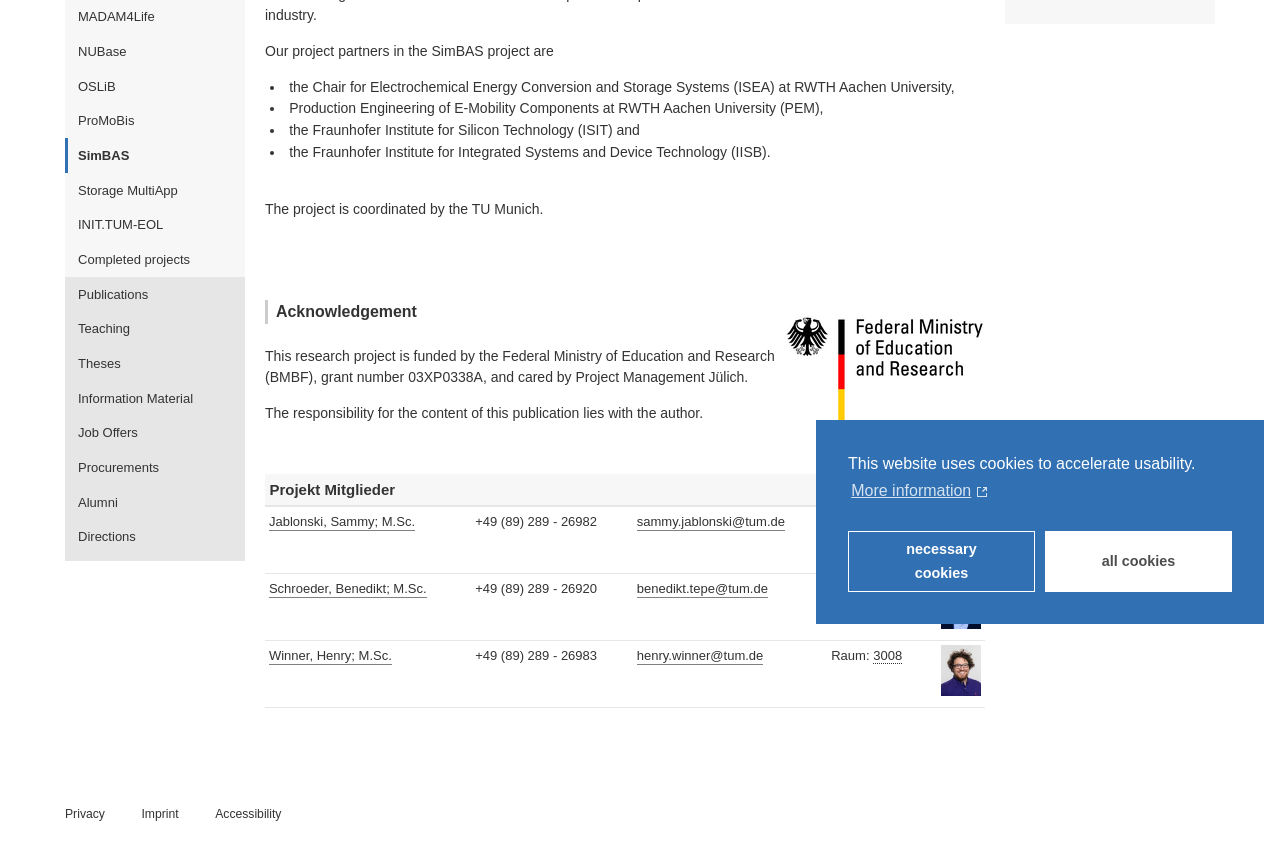Given the element description "Winner, Henry; M.Sc." in the screenshot, predict the bounding box coordinates of that UI element.

[0.21, 0.754, 0.306, 0.774]